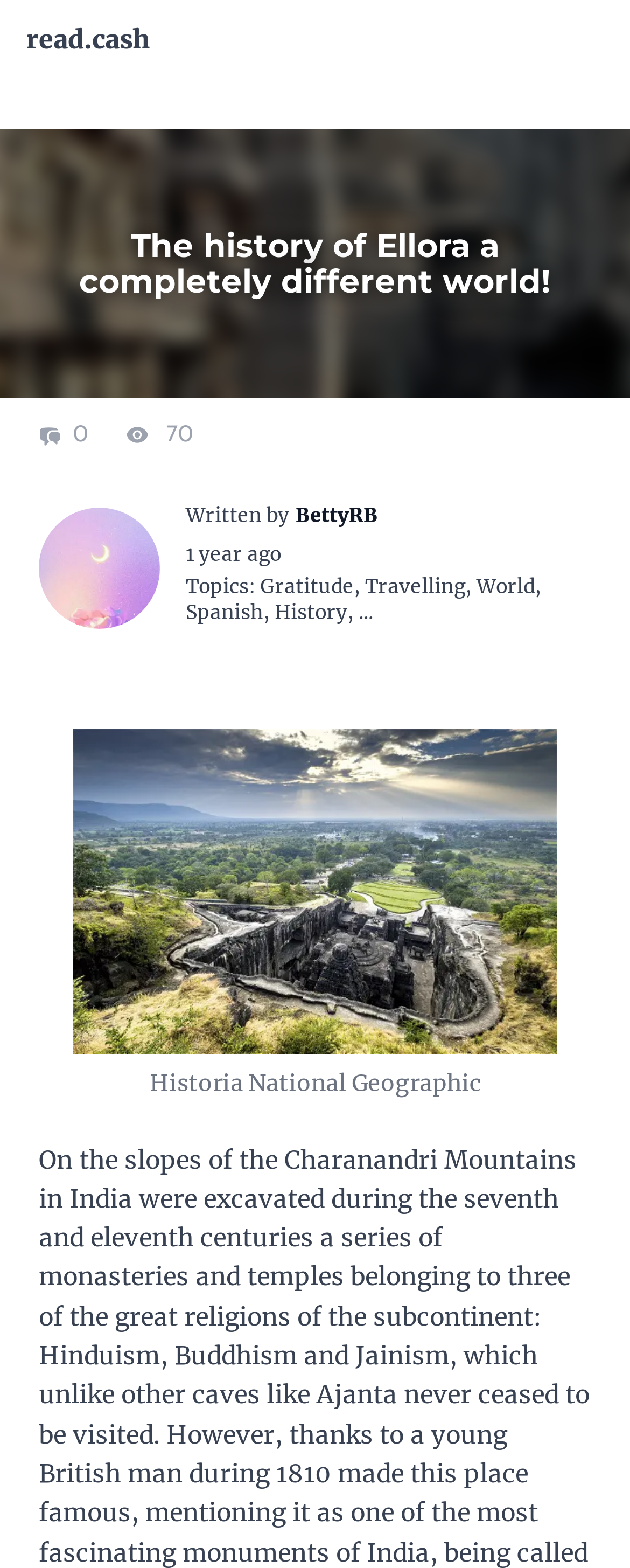Extract the bounding box coordinates for the HTML element that matches this description: "parent_node: October 01, 2020". The coordinates should be four float numbers between 0 and 1, i.e., [left, top, right, bottom].

None